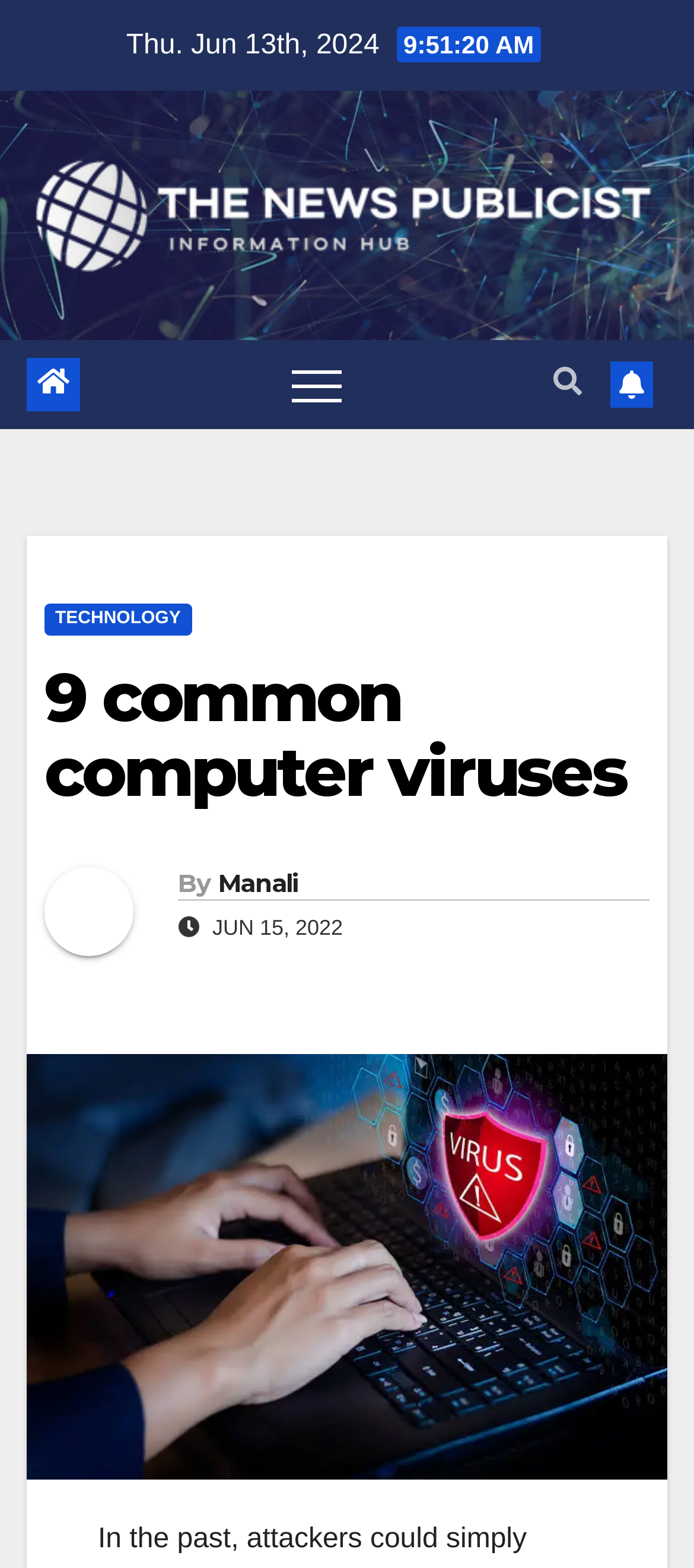Using the webpage screenshot, locate the HTML element that fits the following description and provide its bounding box: "Lectures and Workshops".

None